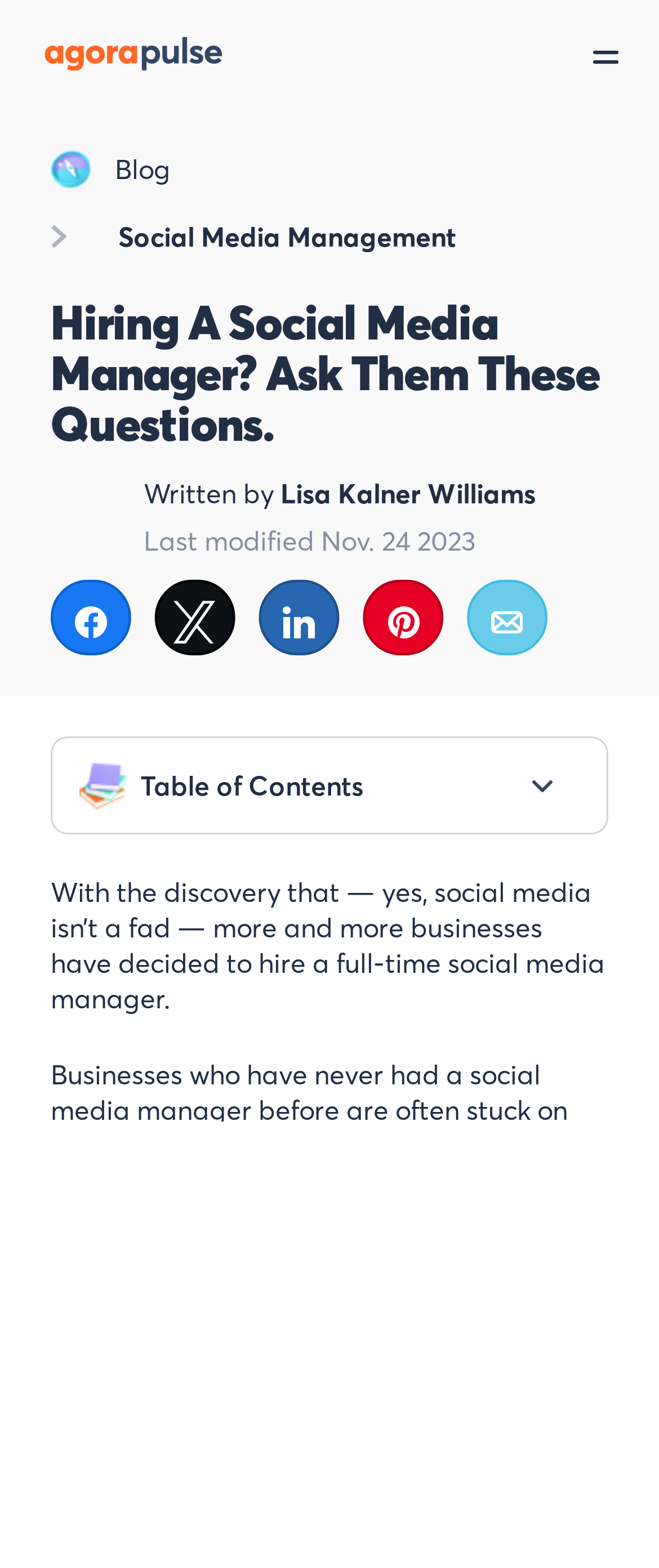Find the bounding box coordinates for the HTML element described as: "Discipleship and Leadership Formation". The coordinates should consist of four float values between 0 and 1, i.e., [left, top, right, bottom].

None